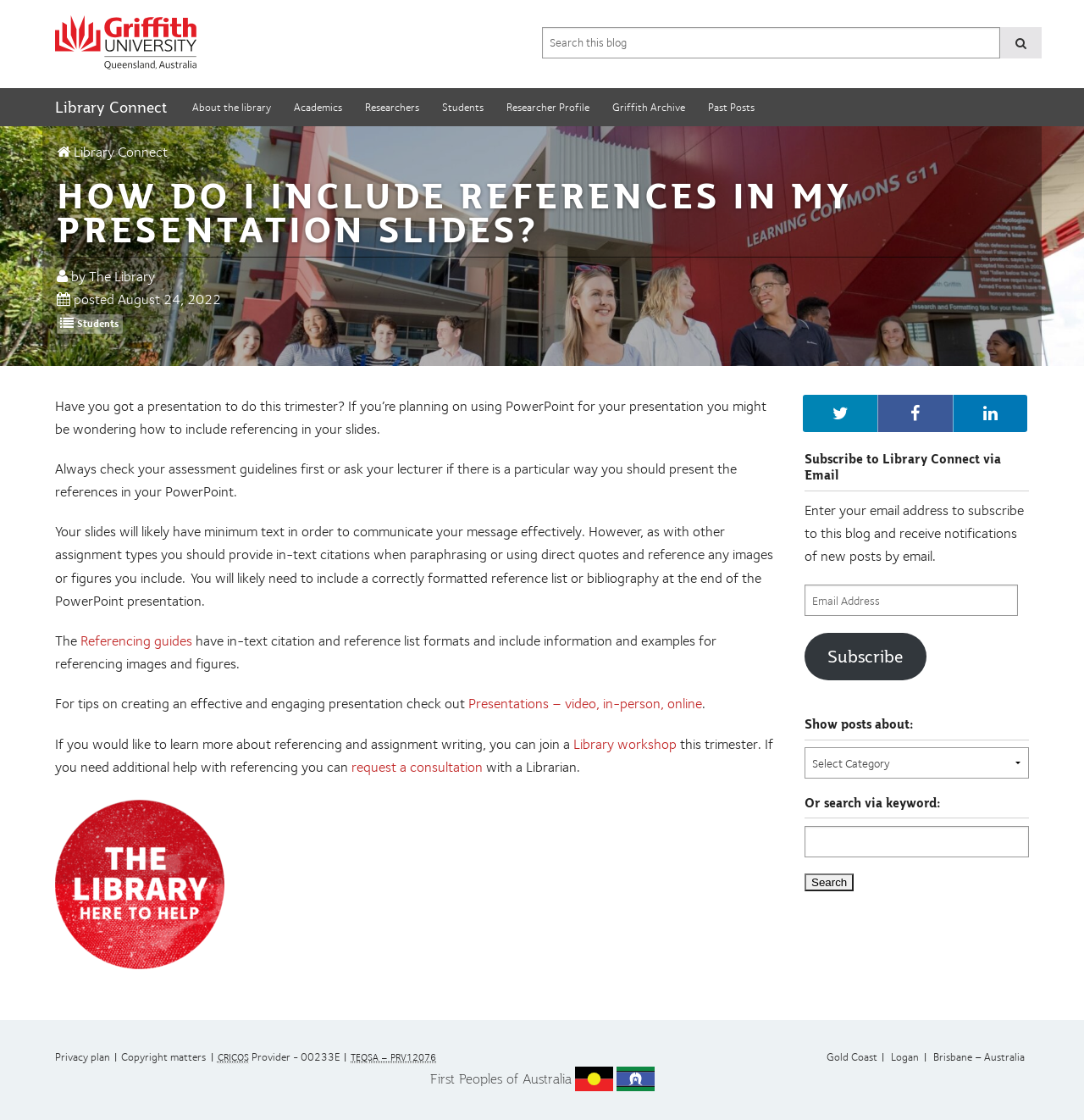Refer to the image and provide an in-depth answer to the question:
What is the format of the references in the PowerPoint presentation?

The blog post mentions that 'You will likely need to include a correctly formatted reference list or bibliography at the end of the PowerPoint presentation.' This suggests that the format of the references in the PowerPoint presentation includes in-text citations and a reference list.